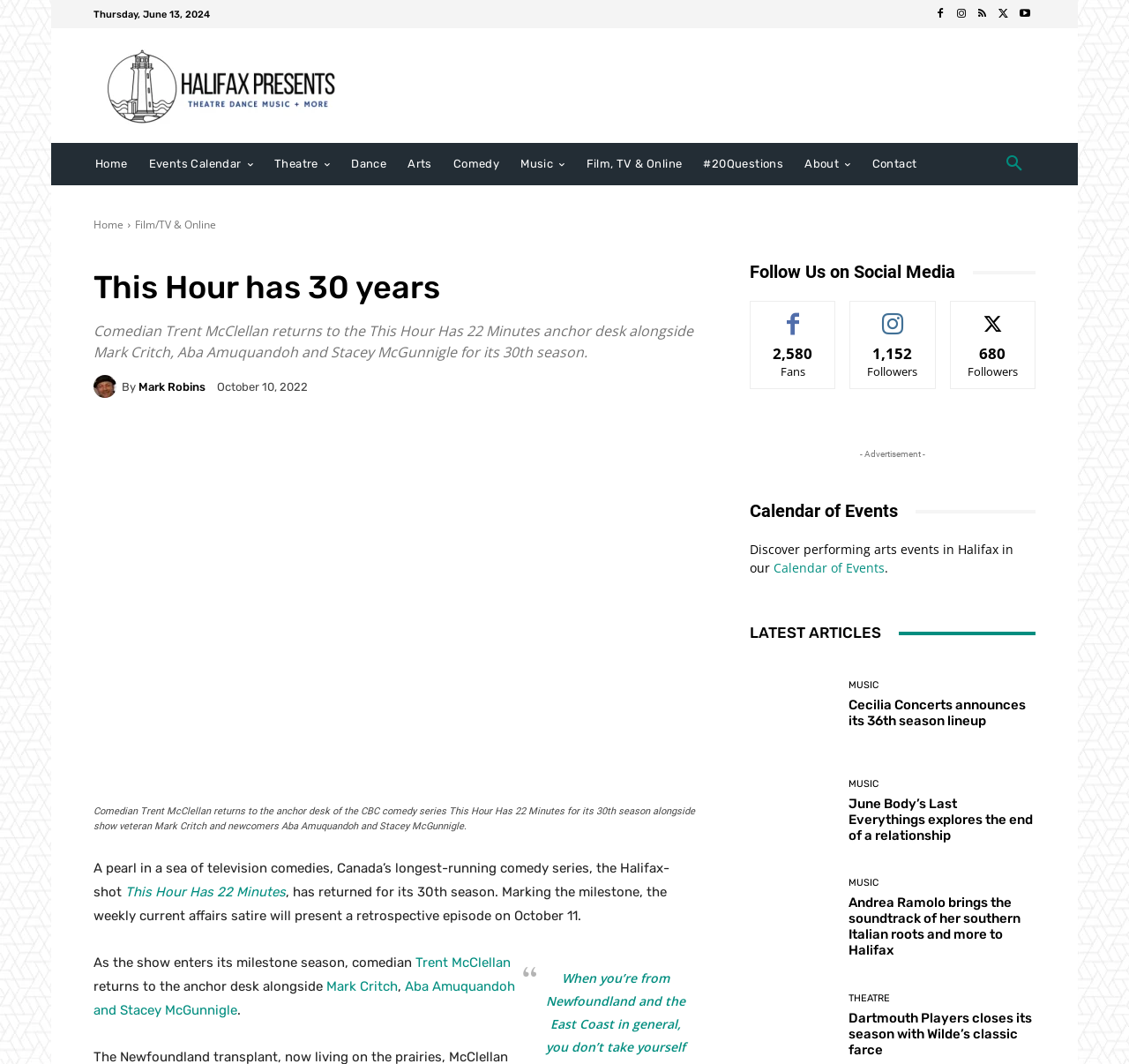Produce an extensive caption that describes everything on the webpage.

This webpage is about the 30th season of the Canadian comedy series "This Hour Has 22 Minutes". At the top, there is a date "Thursday, June 13, 2024" and a row of social media icons. Below that, there is a navigation menu with links to "Halifax Presents", "Home", "Events Calendar", and other categories.

The main content of the page is divided into sections. The first section has a heading "This Hour has 30 years" and a paragraph of text describing the show's 30th season. There is also an image of Mark Robins, one of the show's cast members.

The next section has a figure with an image and a caption describing the show's anchor desk, featuring comedian Trent McClellan and other cast members. Below that, there is a block of text describing the show's milestone season and its upcoming retrospective episode.

The page also has a section with social media links and a heading "Follow Us on Social Media". There are three columns with numbers of fans, followers, and subscribers, along with links to like and follow the show's social media accounts.

Further down, there is a section with a heading "Calendar of Events" and a link to a calendar of performing arts events in Halifax. Below that, there is a section with a heading "LATEST ARTICLES" and a list of article links, including "Cecilia Concerts announces its 36th season lineup" and "June Body’s Last Everythings explores the end of a relationship". Each article link has a category label, such as "MUSIC".